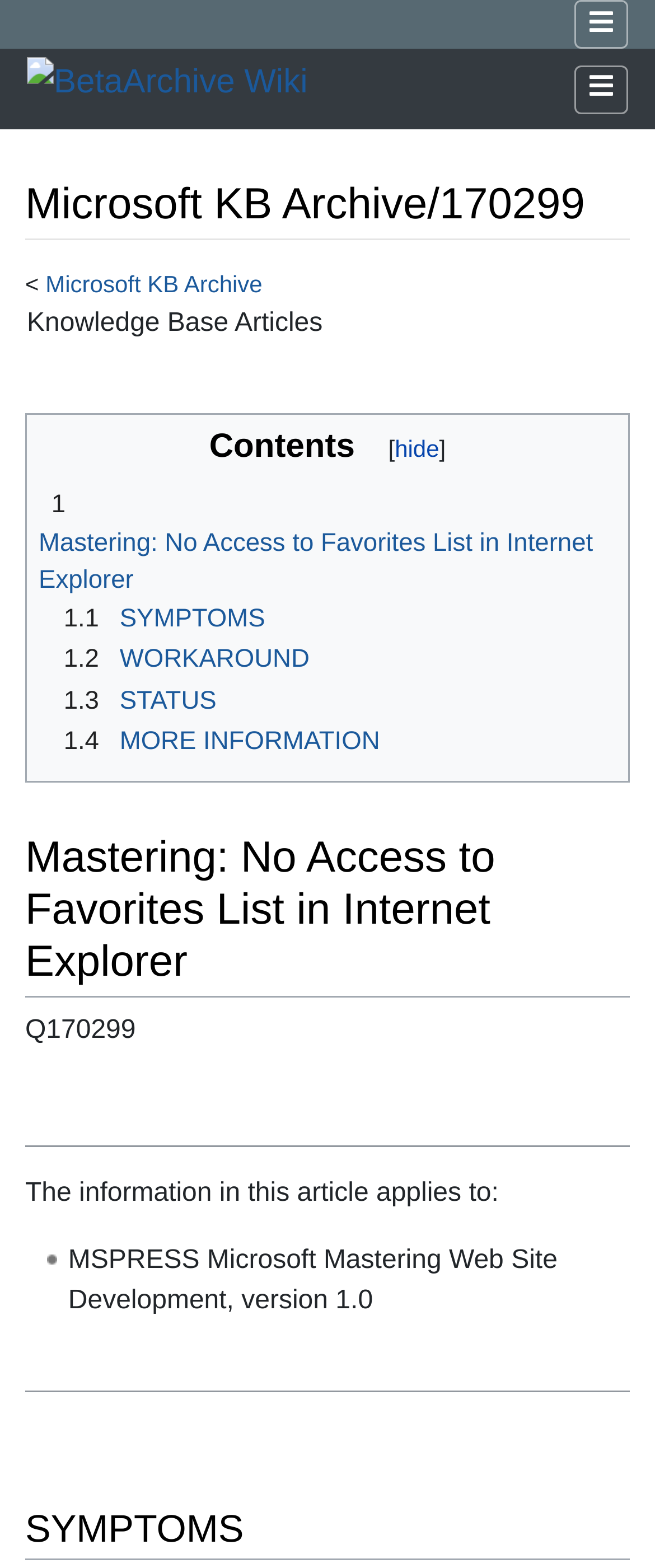Describe the entire webpage, focusing on both content and design.

The webpage is about a Microsoft Knowledge Base article, specifically "Mastering: No Access to Favorites List in Internet Explorer". At the top, there are two buttons with an icon '\uf0c9' on the right side, and a link to "BetaArchive Wiki" on the left side, accompanied by an image with the same name.

Below the top section, there is a heading that displays the title of the article, "Microsoft KB Archive/170299". On the same line, there are links to "Microsoft KB Archive" and "navigation" and "search" options.

The main content of the page is divided into sections. The first section is a table with two columns, where the left column has the title "Knowledge Base Articles" and the right column is empty.

The next section is a navigation menu labeled "Contents", which has a button to hide or show the contents. Below the navigation menu, there are several links to different sections of the article, including "Mastering: No Access to Favorites List in Internet Explorer", "SYMPTOMS", "WORKAROUND", "STATUS", and "MORE INFORMATION".

Further down the page, there is a heading with the same title as the article, followed by a section with the article ID "Q170299". After that, there is a horizontal separator, and then a section that describes the applicability of the article, followed by a list with a single item, "MSPRESS Microsoft Mastering Web Site Development, version 1.0".

The page ends with another horizontal separator, and a final section with a heading labeled "SYMPTOMS".